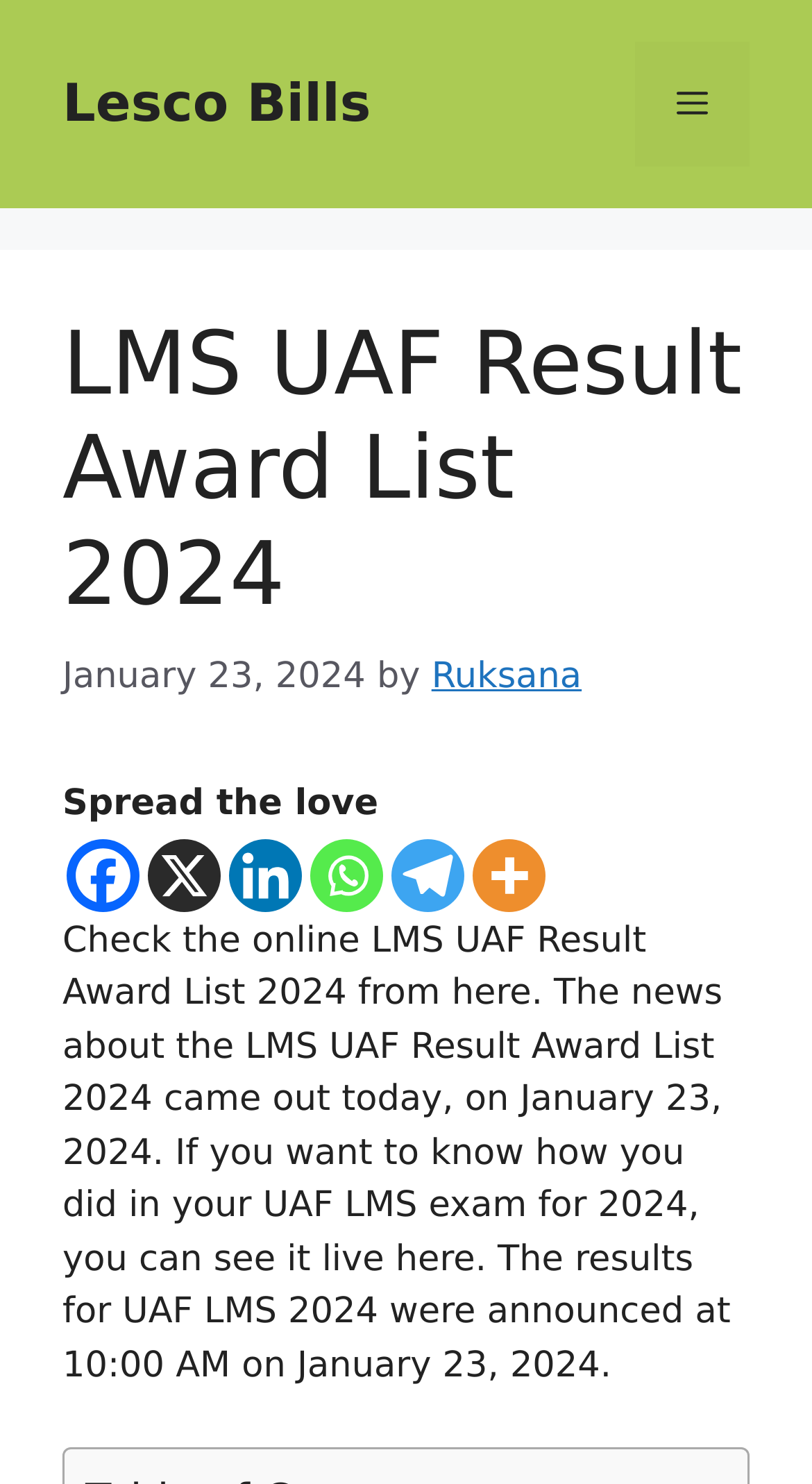Pinpoint the bounding box coordinates of the element to be clicked to execute the instruction: "Check the Ruksana link".

[0.531, 0.442, 0.716, 0.47]